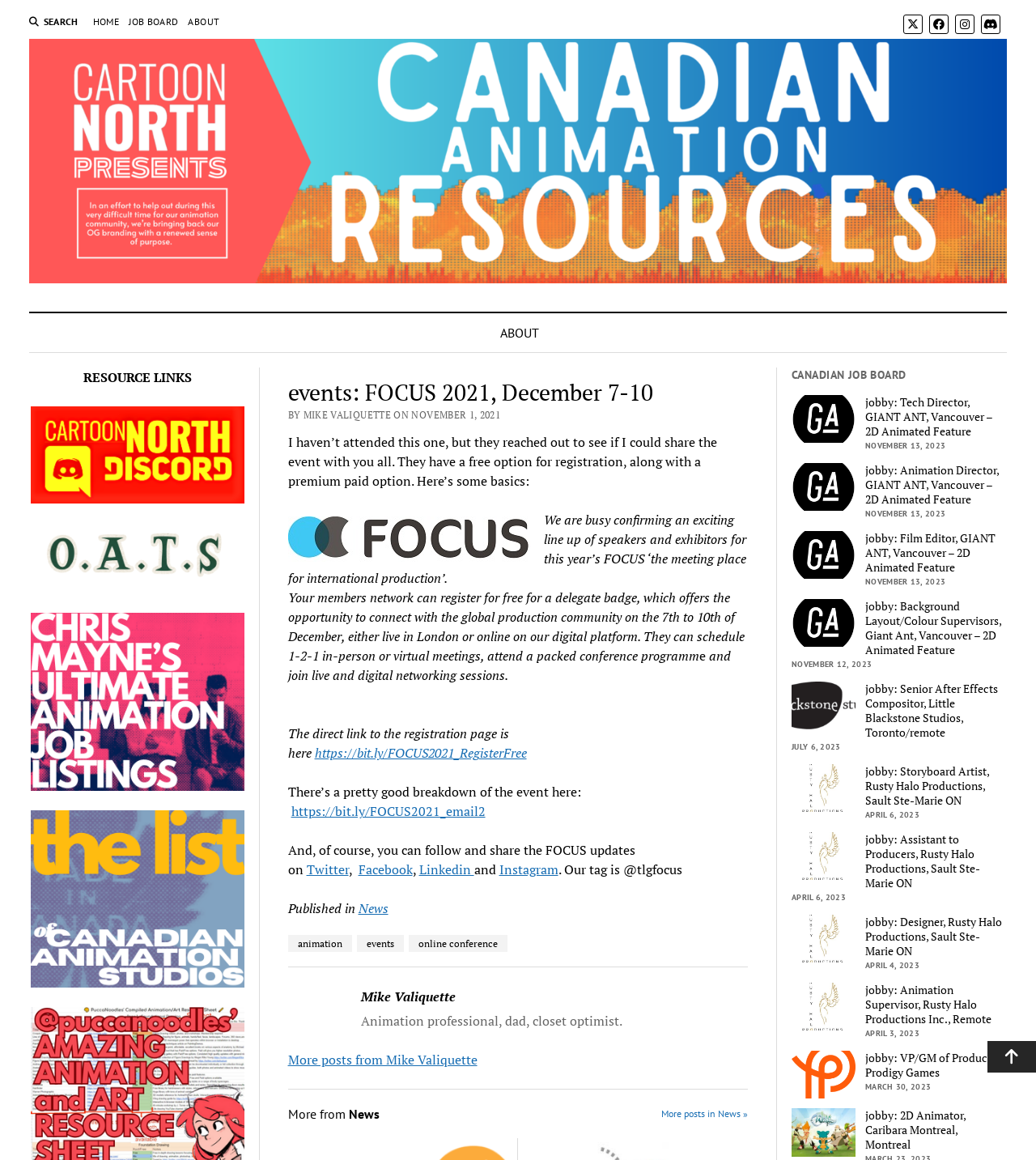Show the bounding box coordinates of the element that should be clicked to complete the task: "Scroll to the top".

[0.953, 0.897, 1.0, 0.925]